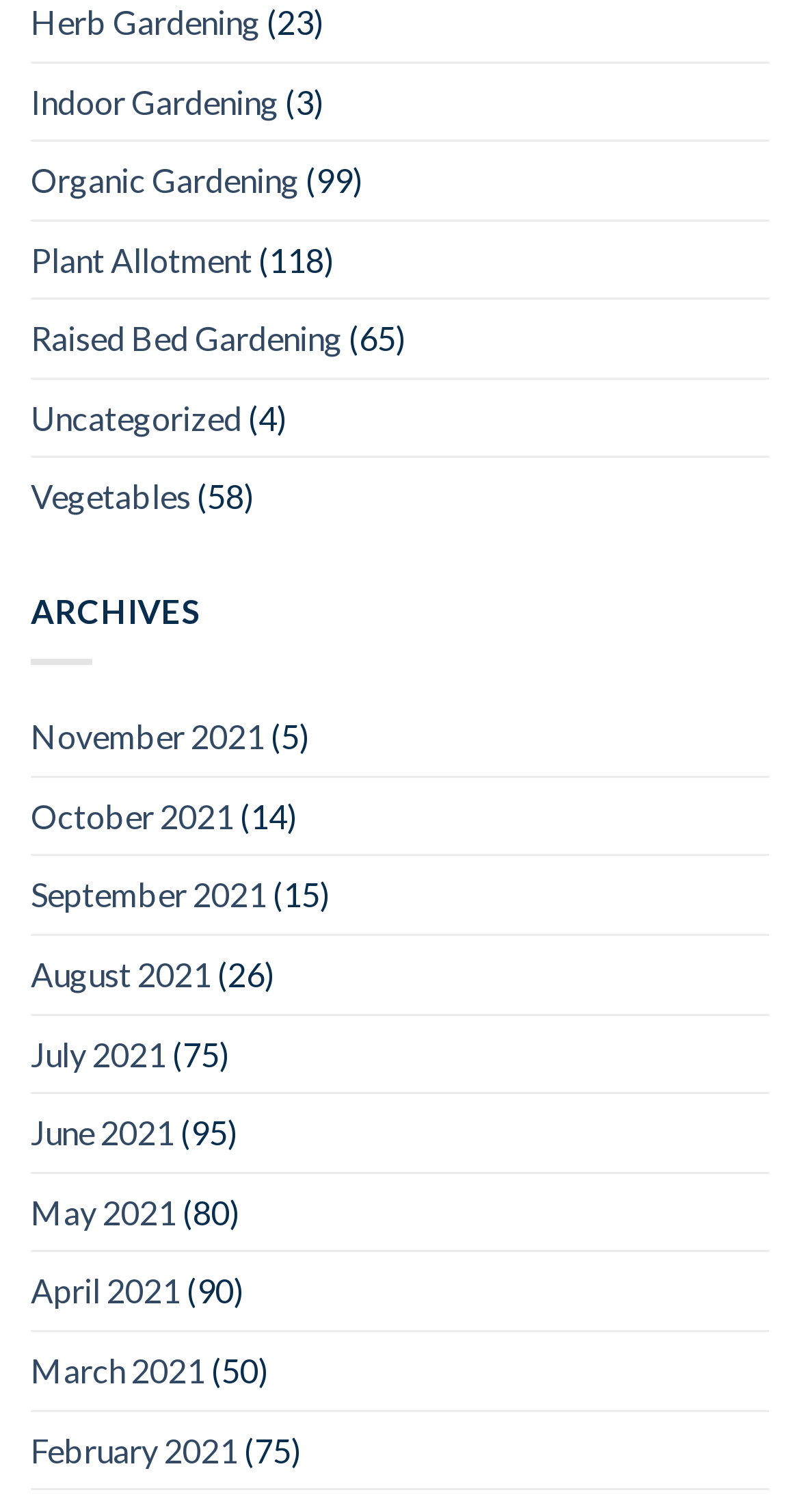How many posts are there in November 2021?
Look at the image and construct a detailed response to the question.

I looked at the number of posts for November 2021, which is indicated by the number in parentheses next to the month. There are 5 posts in November 2021.